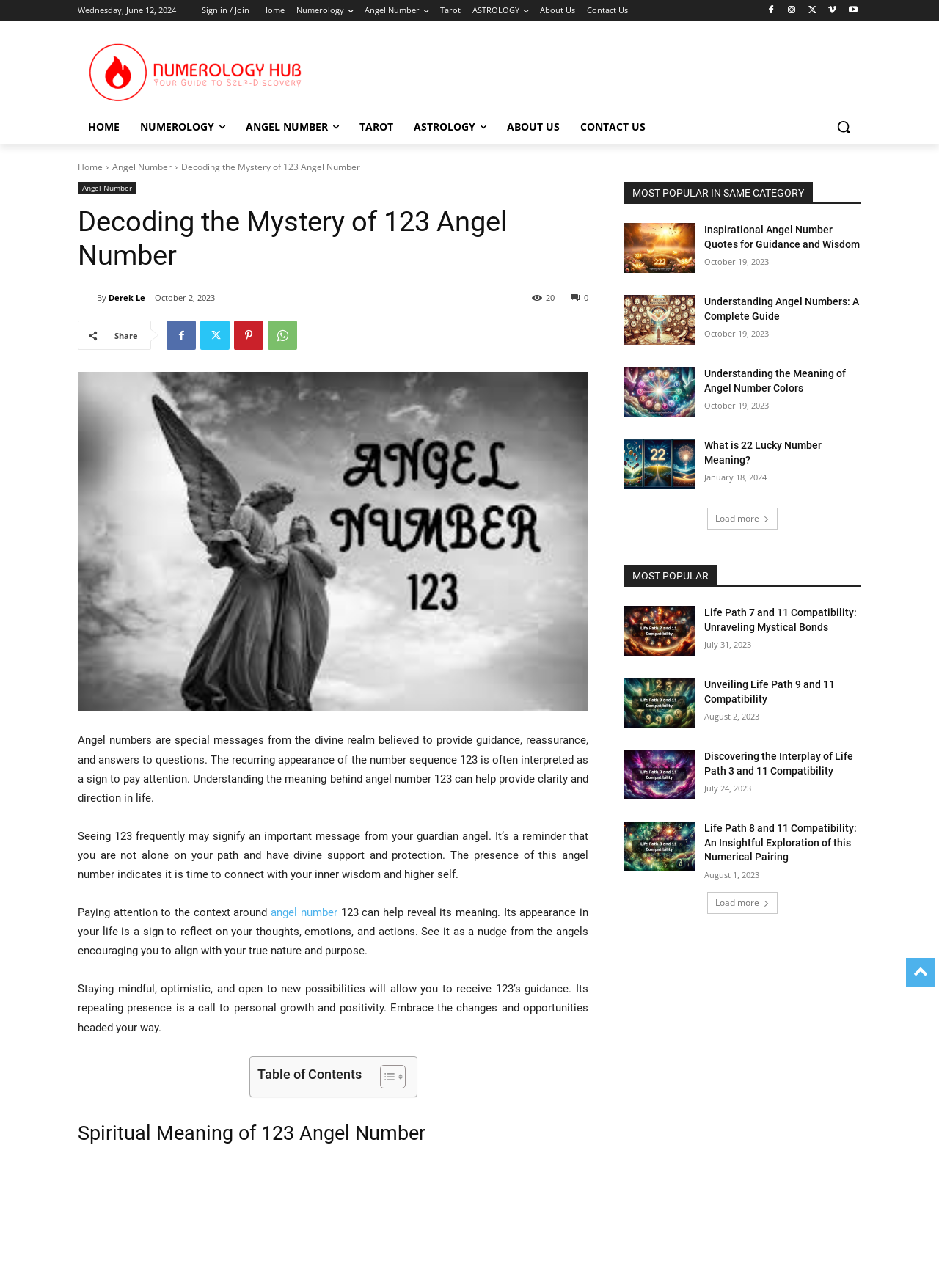Describe all the key features of the webpage in detail.

This webpage is about the spiritual significance of the 123 Angel Number. At the top, there is a navigation bar with links to "Home", "Numerology", "Angel Number", "Tarot", "Astrology", and "About Us". Below the navigation bar, there is a search button and a logo. 

On the left side, there is a sidebar with links to "Home", "Numerology", "Angel Number", "Tarot", "Astrology", and "About Us" again. Below the sidebar, there is a section with the title "Decoding the Mystery of 123 Angel Number" and a brief description of the article. 

The main content of the webpage is divided into several sections. The first section explains the meaning of angel numbers and the significance of seeing the number 123 frequently. The second section provides guidance on how to interpret the meaning of 123 in the context of one's life. 

There is a table of contents on the right side of the webpage, which allows users to navigate to different sections of the article. 

Below the main content, there is a section titled "MOST POPULAR IN SAME CATEGORY" with links to related articles, including "Inspirational Angel Number Quotes for Guidance and Wisdom", "Understanding Angel Numbers: A Complete Guide", "Understanding the Meaning of Angel Number Colors", and "What is 22 Lucky Number Meaning?". Each article has a brief description and a publication date. 

At the bottom of the webpage, there is a "Load more" button to load more related articles.